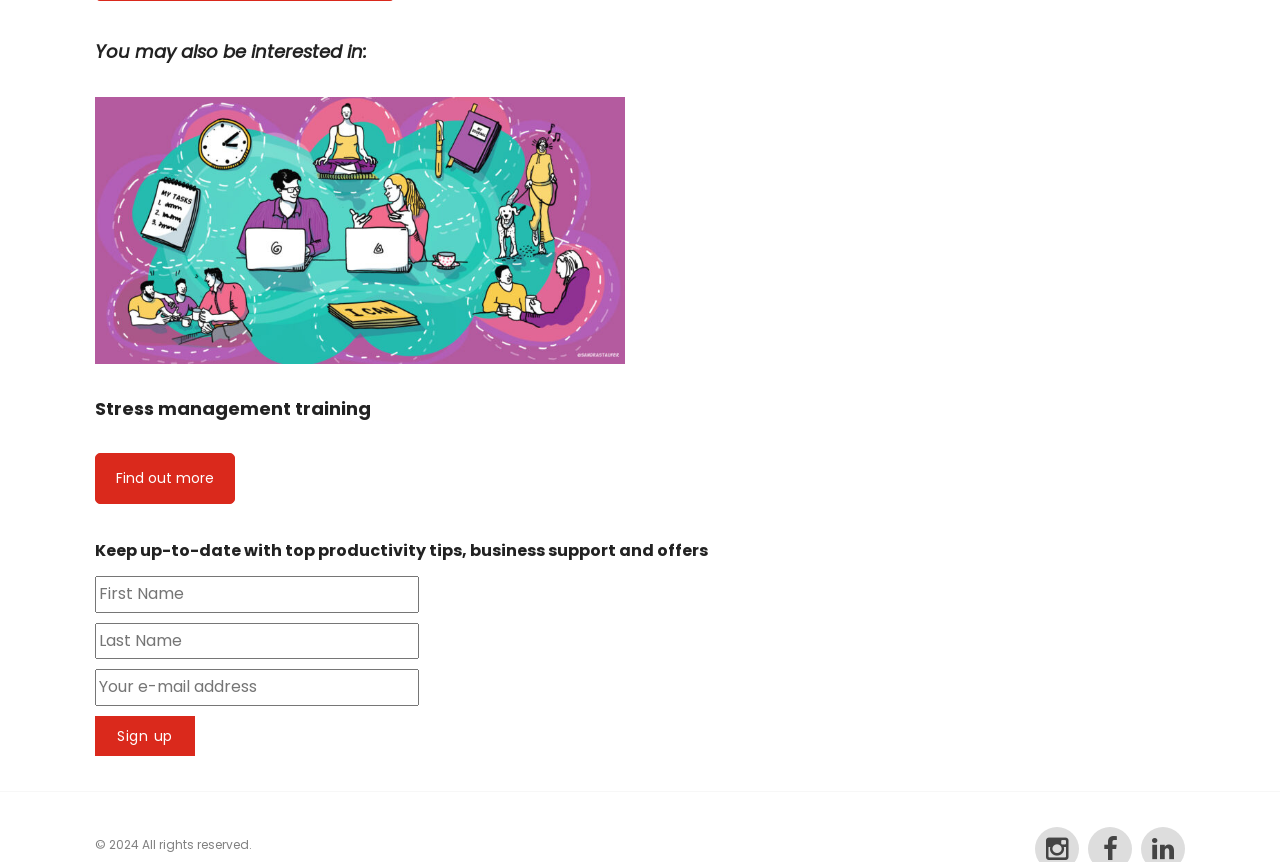What is the topic of the training?
Could you answer the question in a detailed manner, providing as much information as possible?

The topic of the training can be determined by looking at the heading 'Stress management training' which is located at the top of the webpage, indicating that the webpage is related to stress management training.